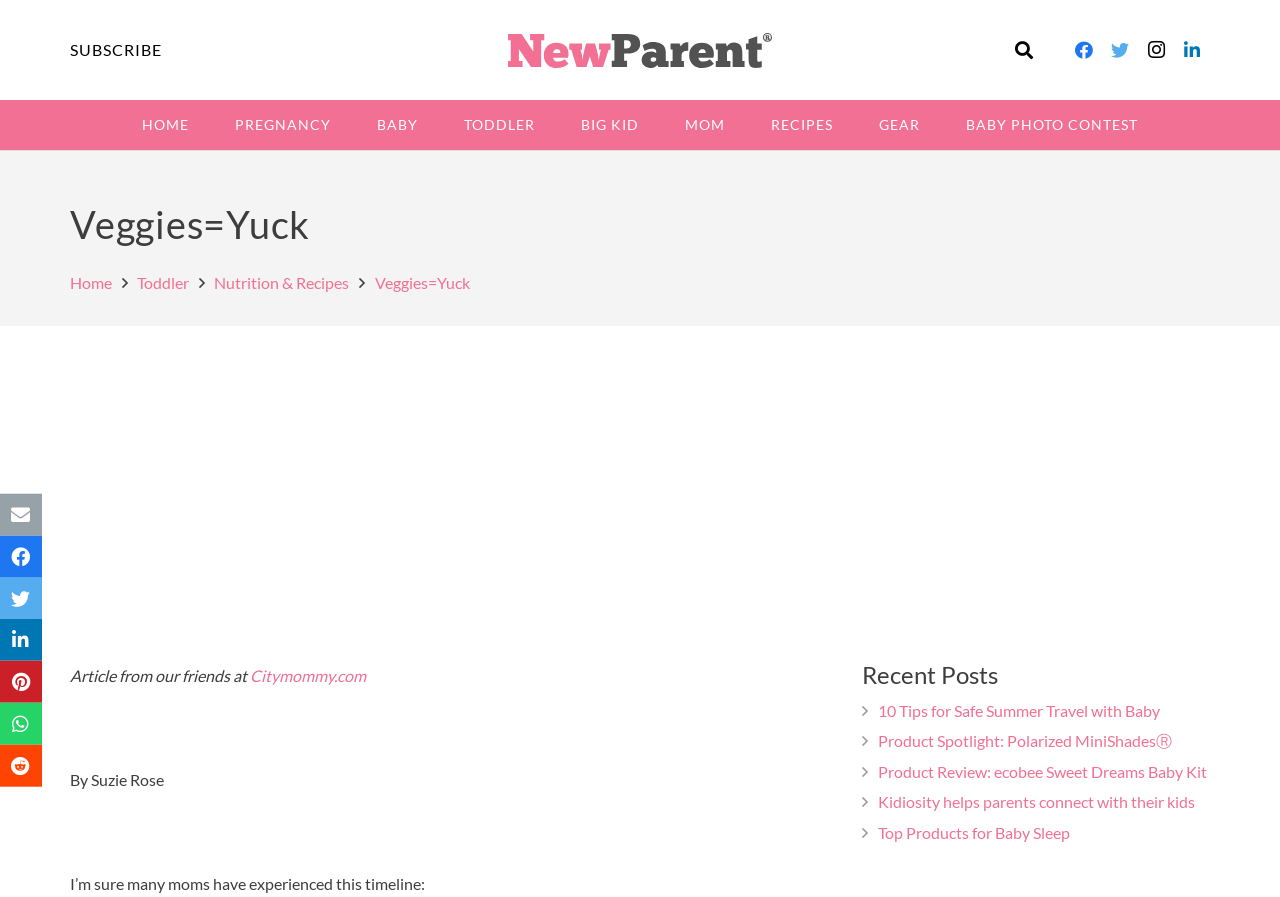Identify the coordinates of the bounding box for the element that must be clicked to accomplish the instruction: "Visit the Facebook page".

[0.833, 0.036, 0.861, 0.076]